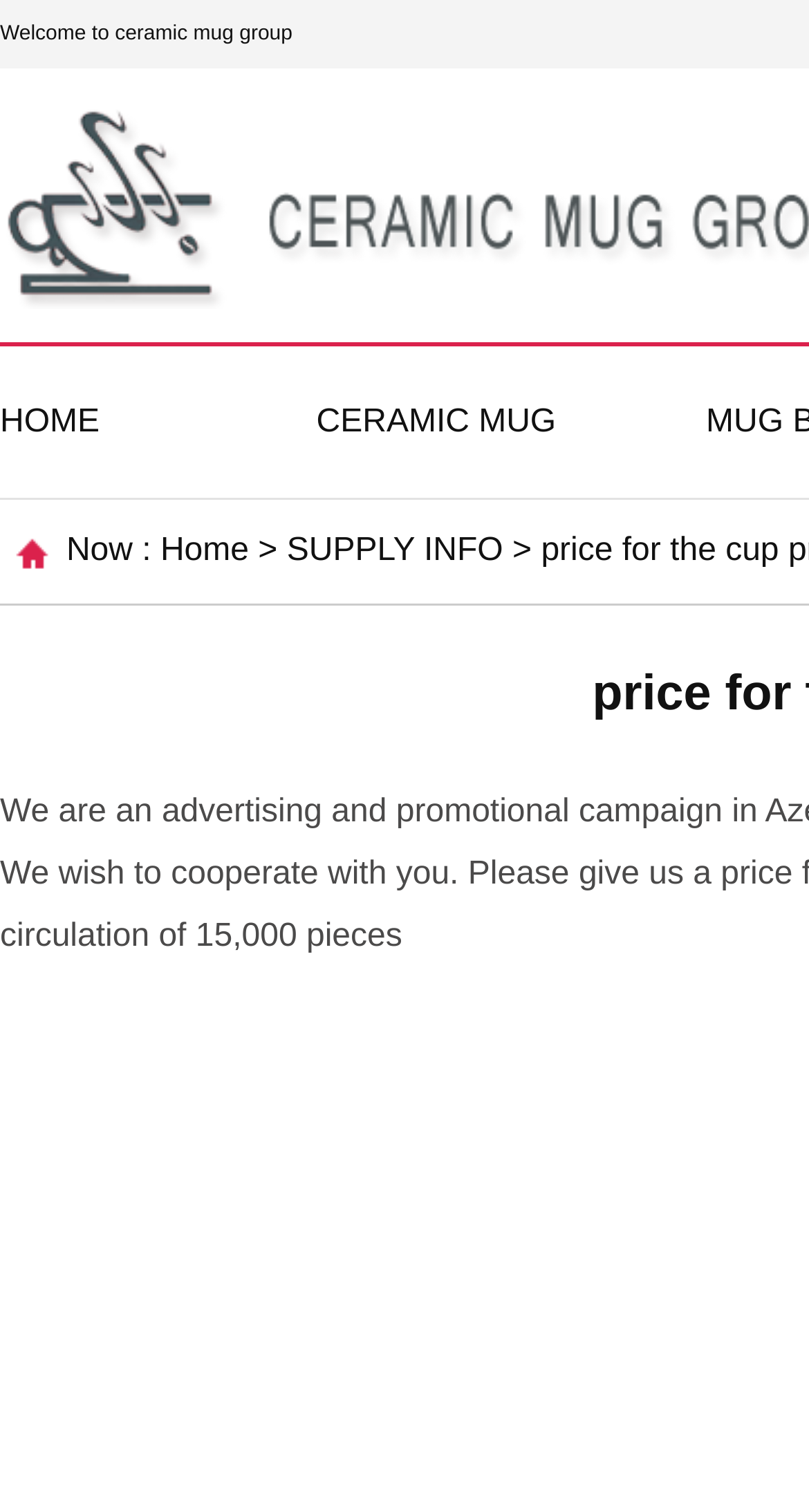Answer the question with a brief word or phrase:
What is the category of the products?

Ceramic Mug